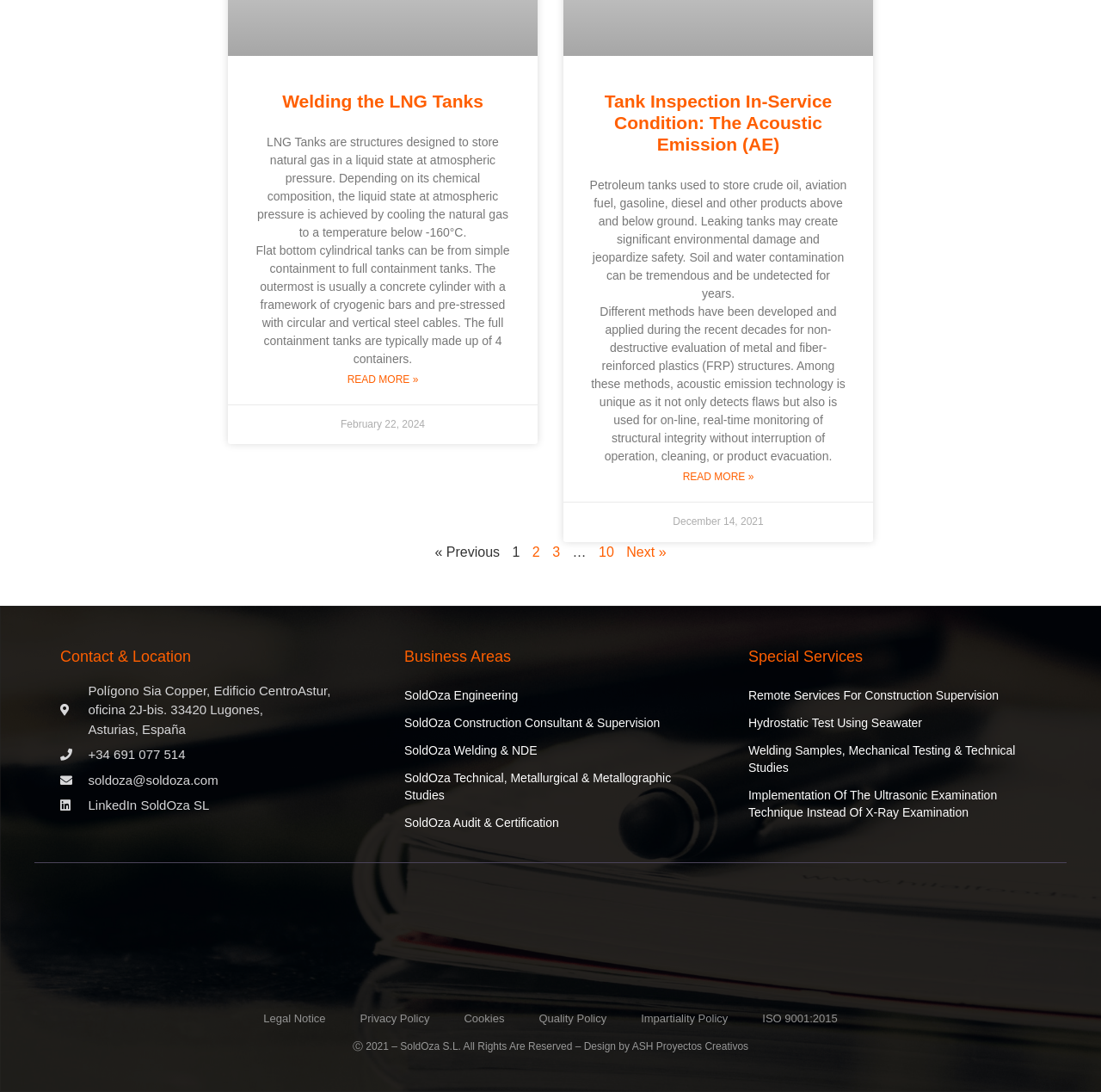Respond with a single word or phrase to the following question:
What is the purpose of LNG tanks?

Store natural gas